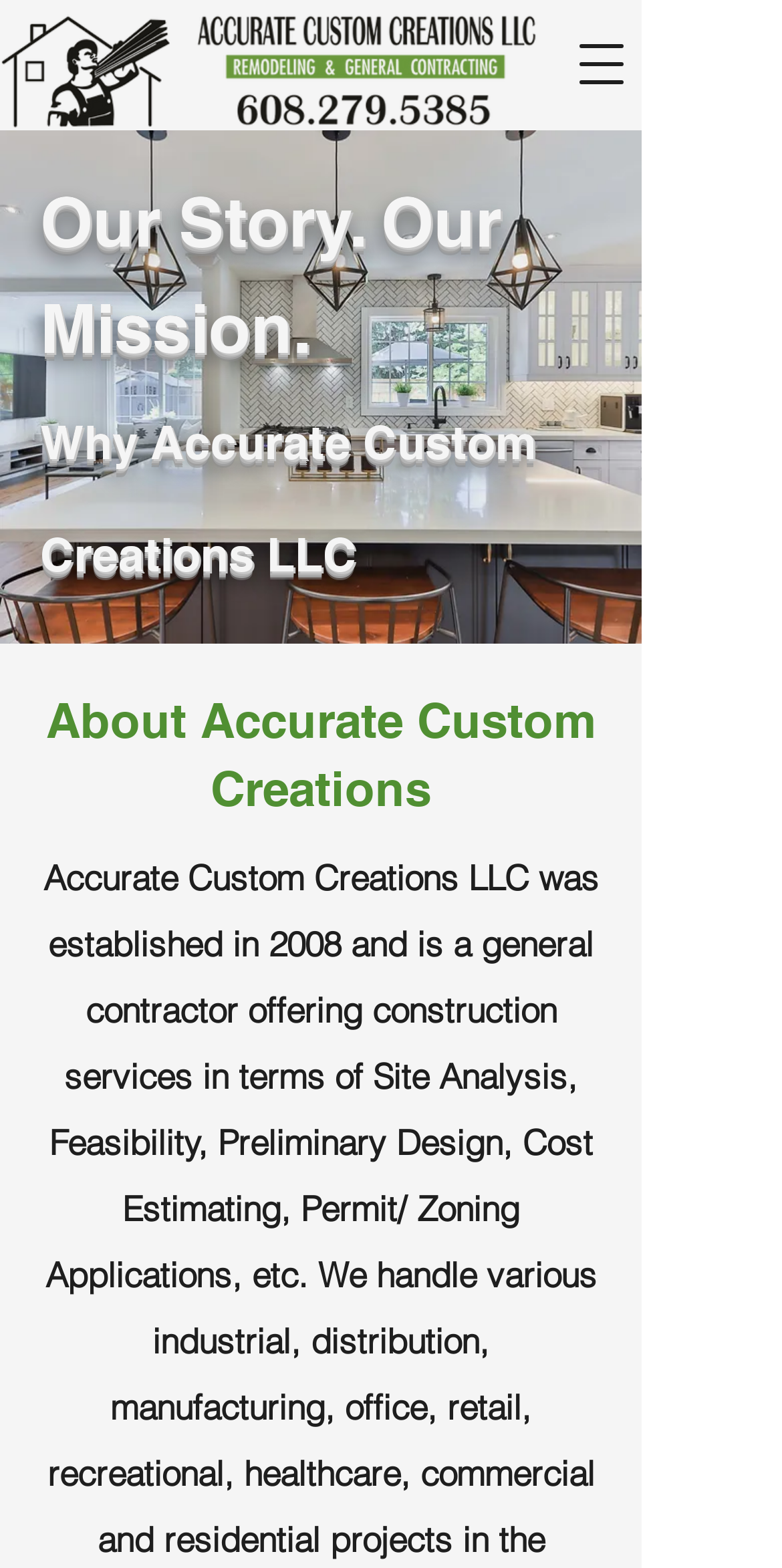What is the name of the company?
Provide a detailed and well-explained answer to the question.

The company name can be found in the top-left corner of the webpage, where there are two identical links and images with the same text 'Accurate Custom Creations LLC'.